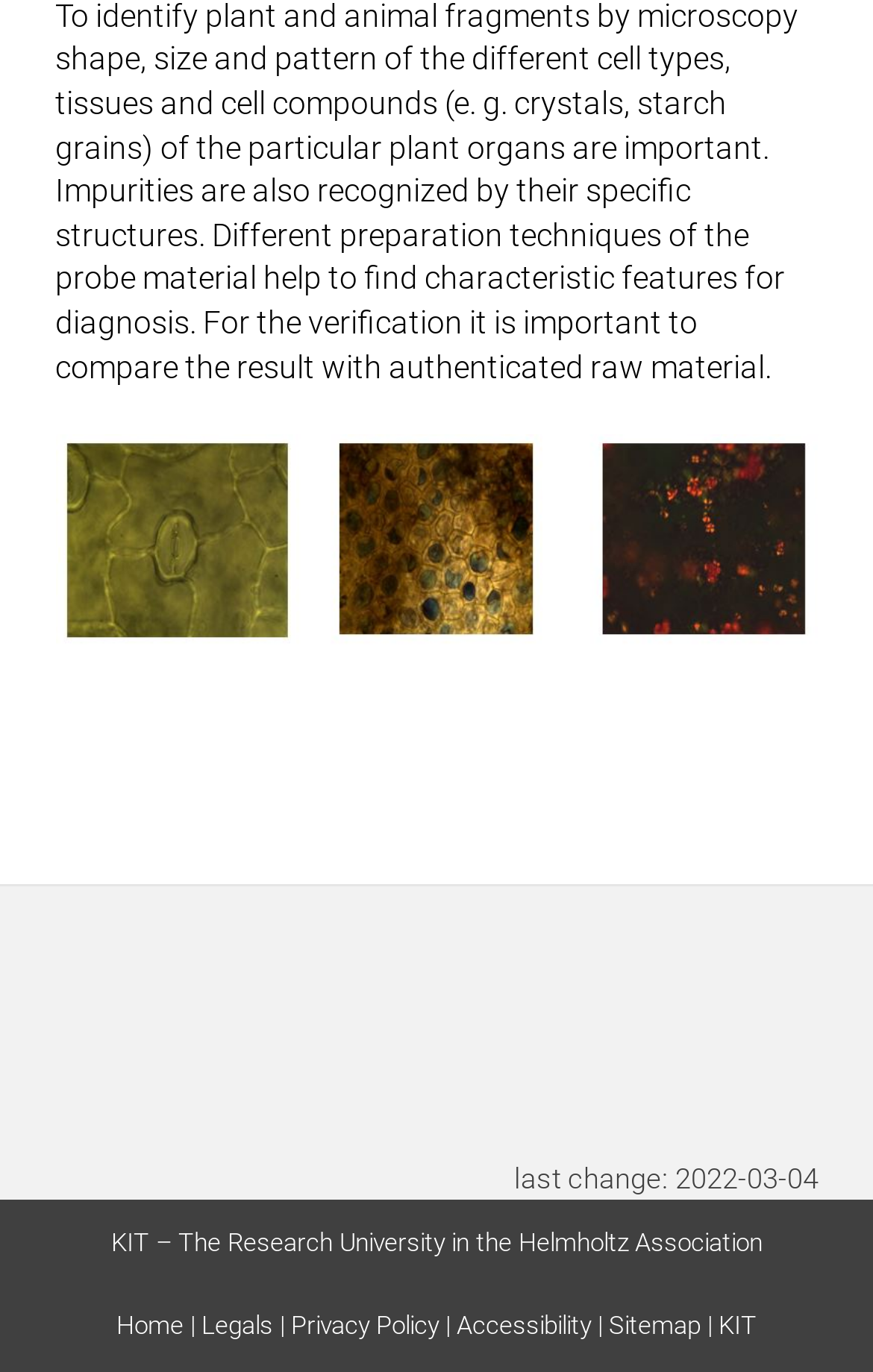What is the shortcut key for the 'Home' link?
Give a detailed response to the question by analyzing the screenshot.

I looked at the link element for 'Home' and found that it has a key shortcut of Alt+1.